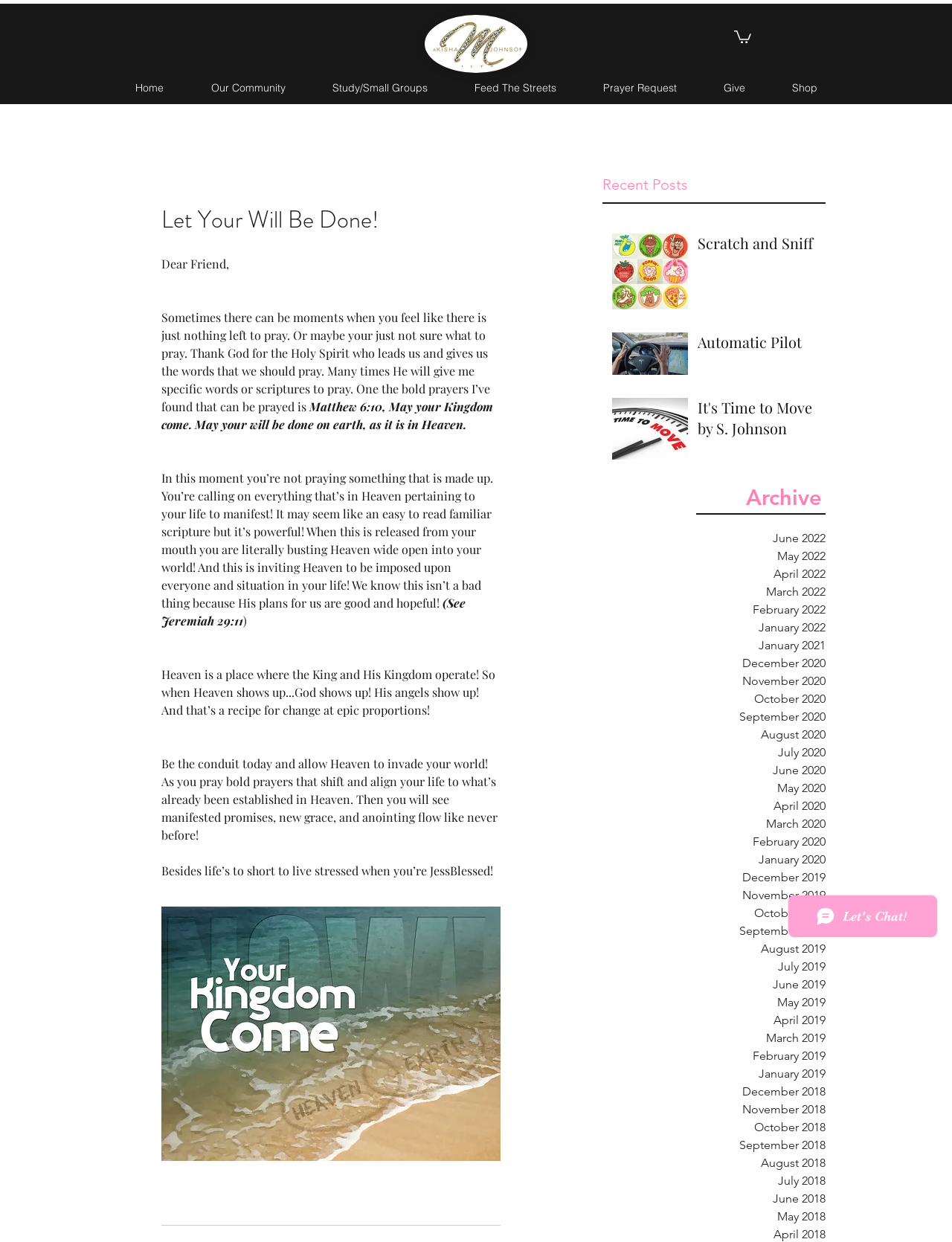Pinpoint the bounding box coordinates for the area that should be clicked to perform the following instruction: "Read the 'Scratch and Sniff' post".

[0.633, 0.18, 0.867, 0.257]